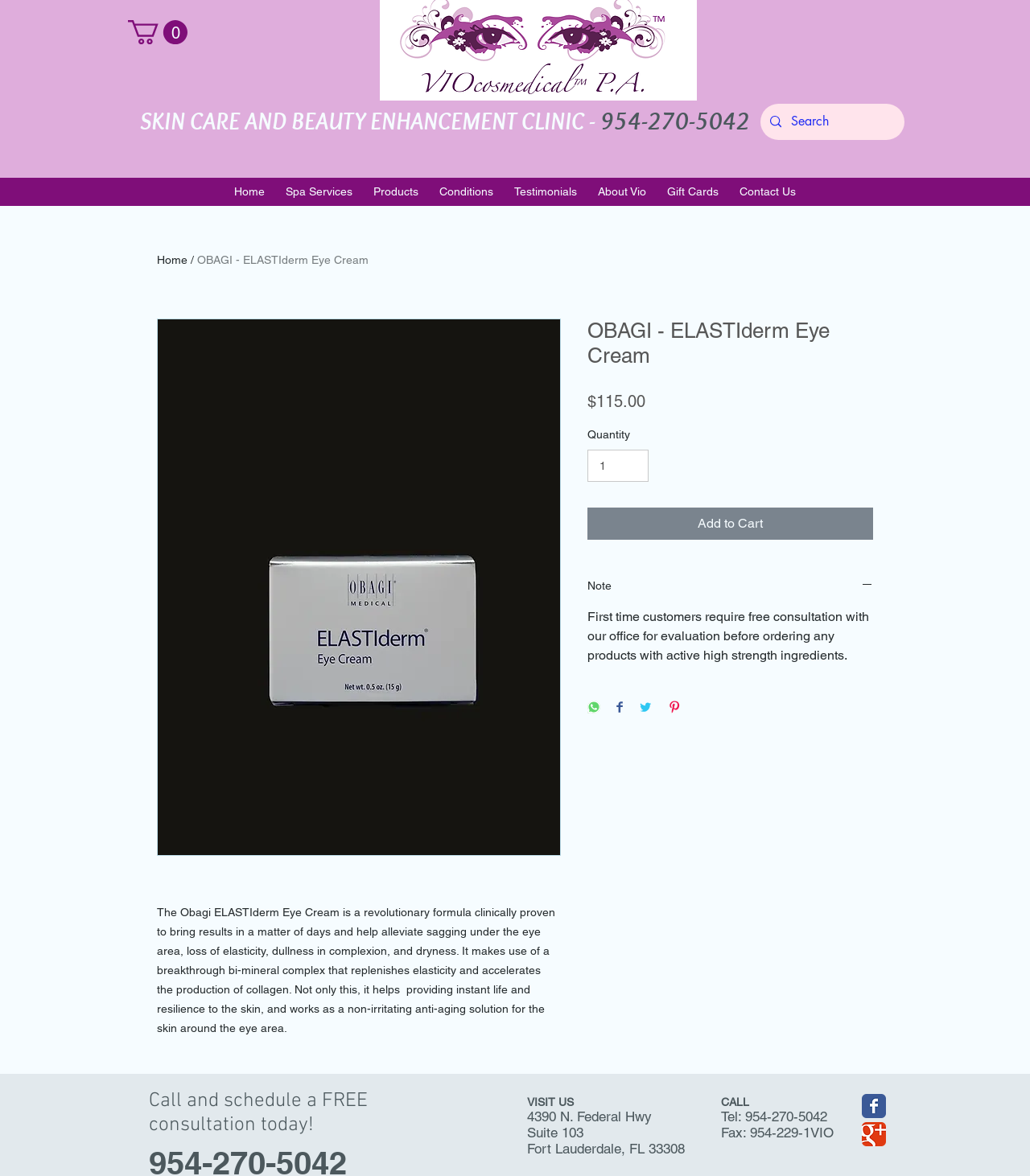What is the minimum quantity of the product that can be ordered?
Kindly answer the question with as much detail as you can.

I found the minimum quantity of the product that can be ordered by looking at the spinbutton element labeled 'Quantity' in the article section of the webpage. The valuemin attribute of this element is set to 1, indicating that the minimum quantity that can be ordered is 1.